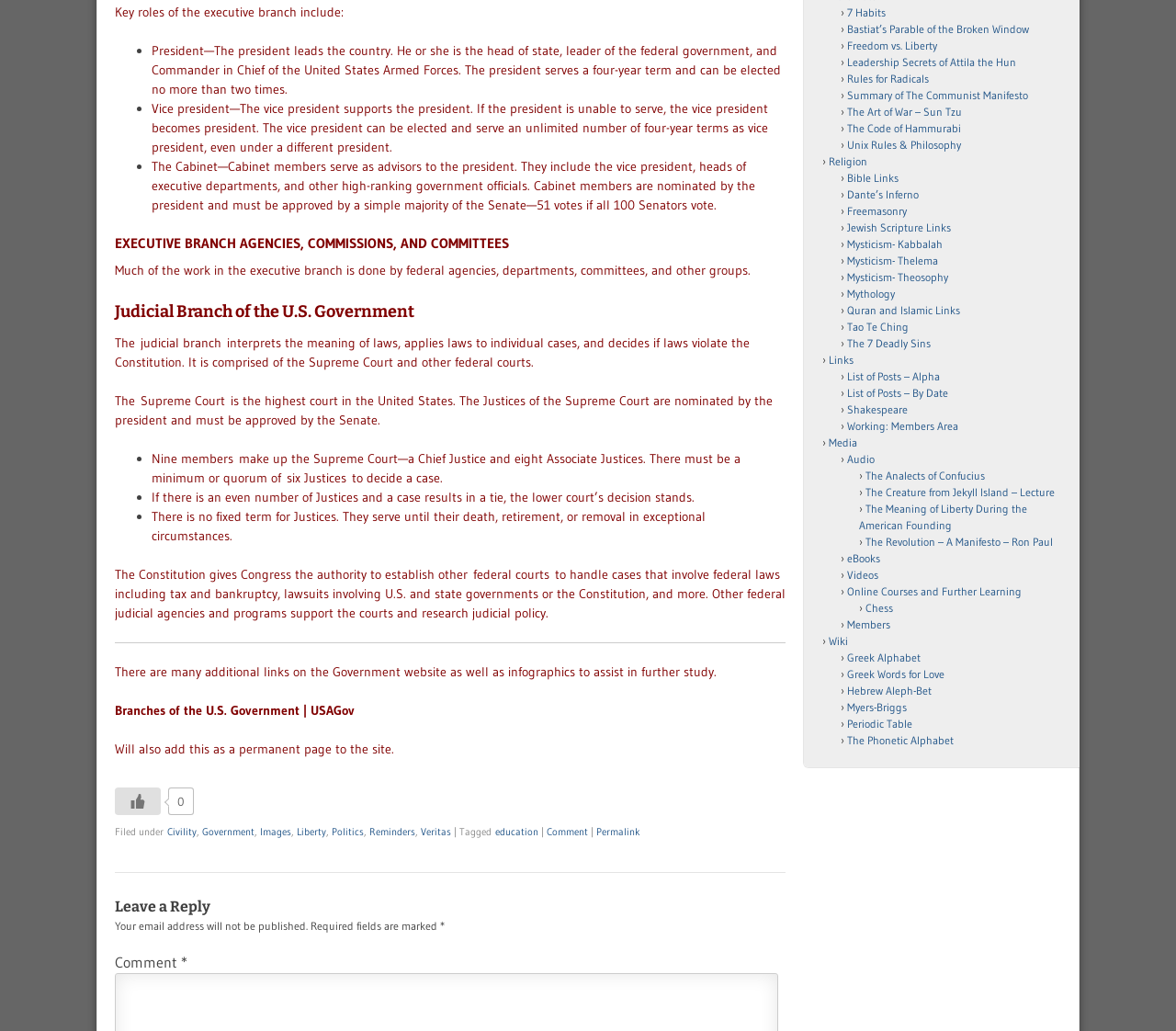Please specify the bounding box coordinates of the element that should be clicked to execute the given instruction: 'Click the 'Like Button''. Ensure the coordinates are four float numbers between 0 and 1, expressed as [left, top, right, bottom].

[0.098, 0.764, 0.137, 0.791]